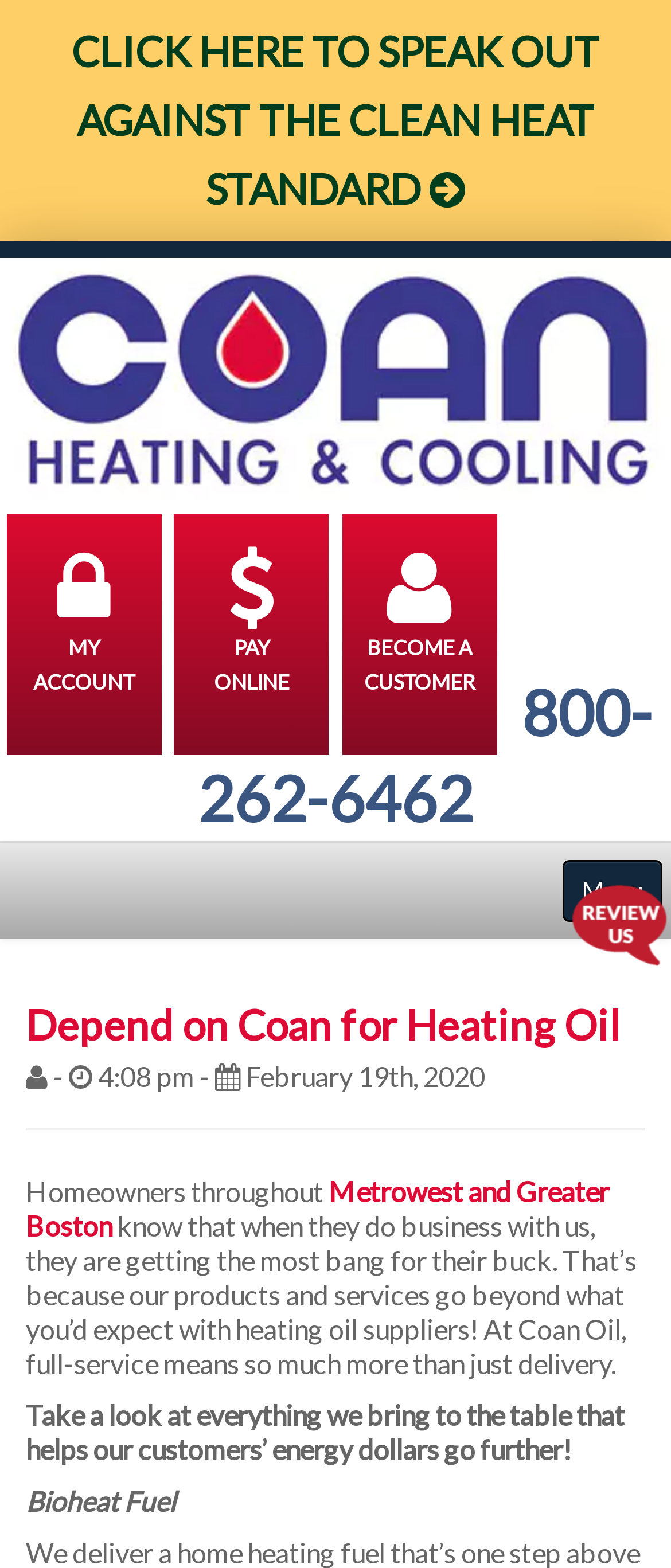Please give a succinct answer using a single word or phrase:
What is the phone number?

800-262-6462